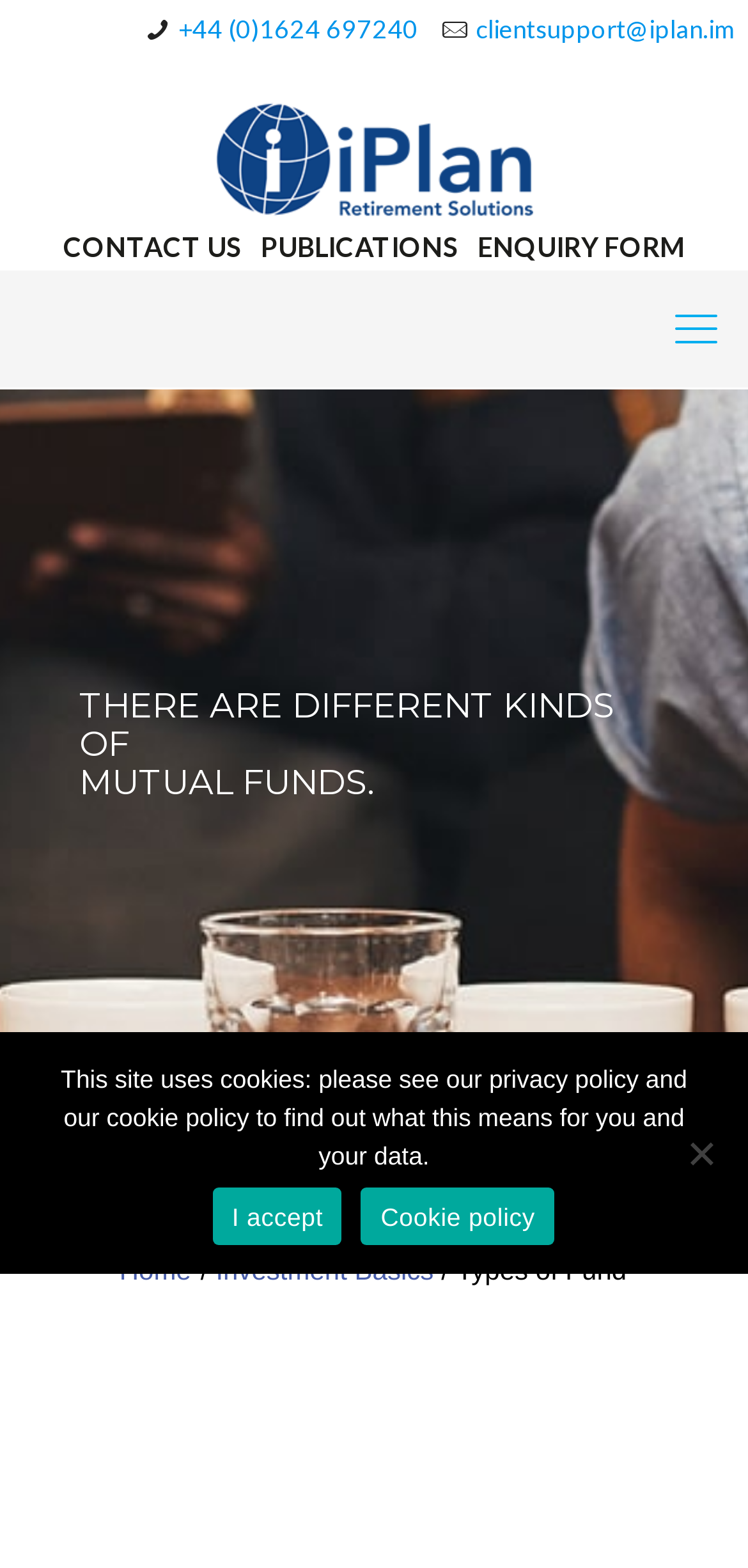What is the link to the 'Home' page?
Using the details from the image, give an elaborate explanation to answer the question.

I looked at the bottom section of the webpage, where there are links to different pages. The link to the 'Home' page is explicitly stated as 'Home'.